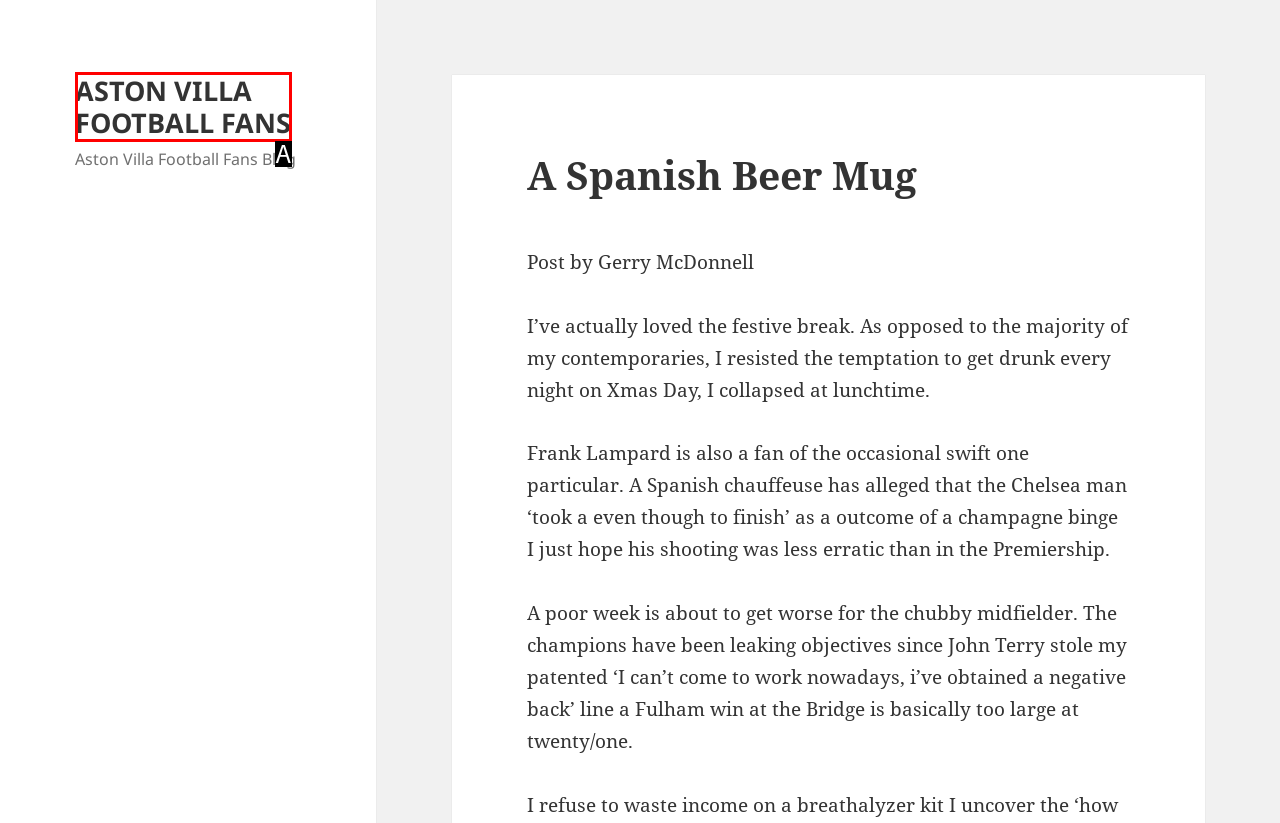Choose the option that matches the following description: ASTON VILLA FOOTBALL FANS
Answer with the letter of the correct option.

A